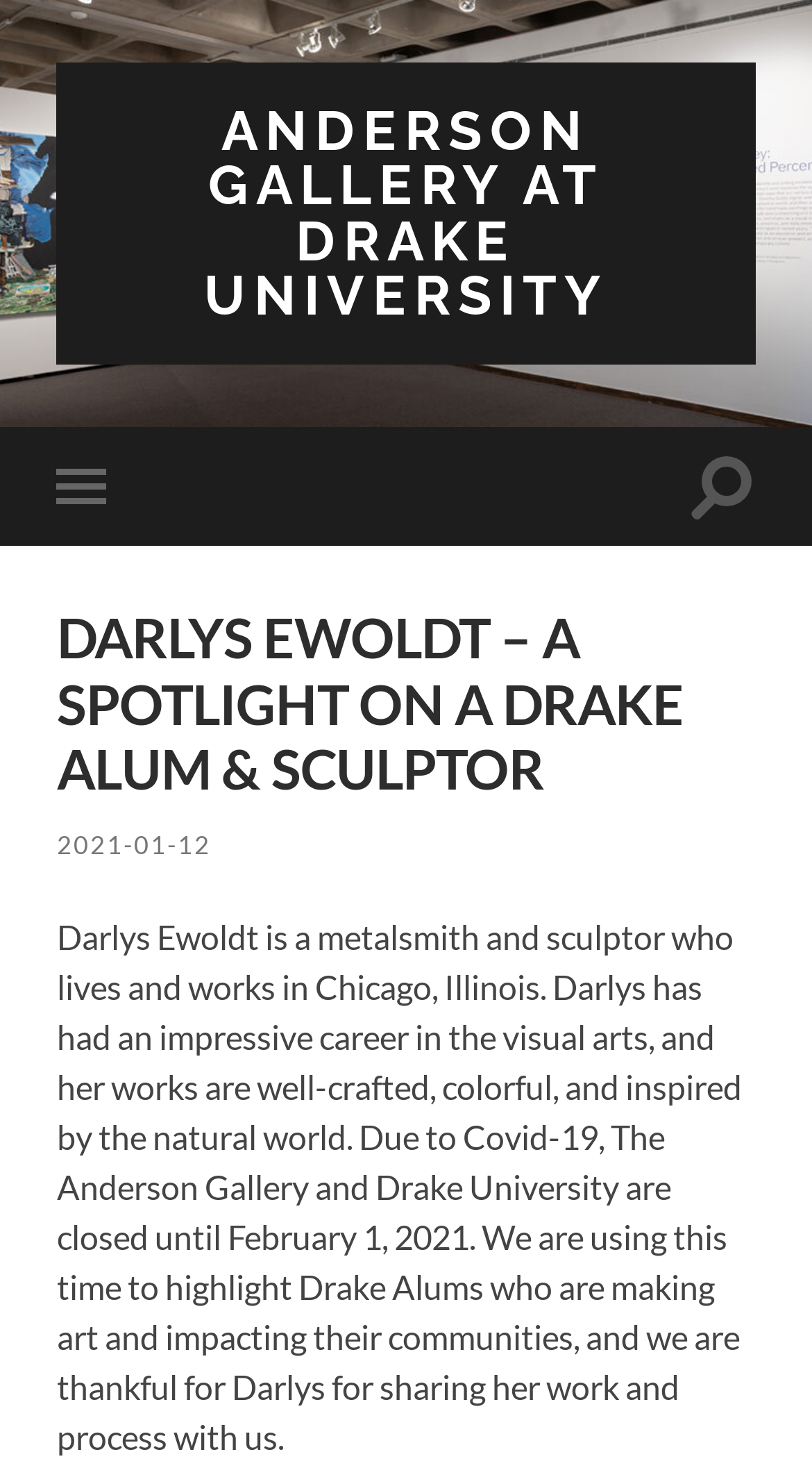Using the provided description: "Add Comment", find the bounding box coordinates of the corresponding UI element. The output should be four float numbers between 0 and 1, in the format [left, top, right, bottom].

None